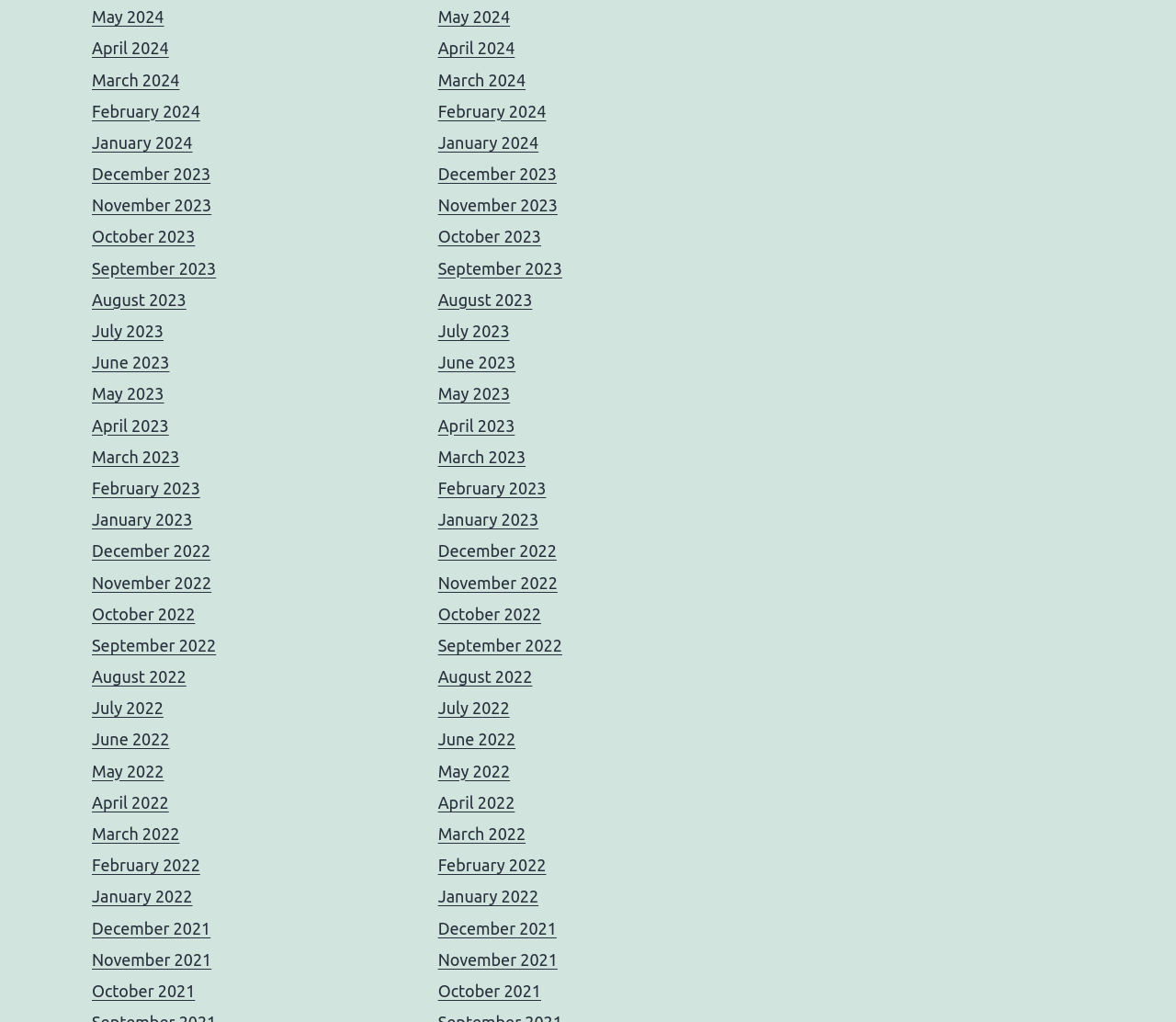What is the latest year listed?
Based on the screenshot, provide a one-word or short-phrase response.

2024